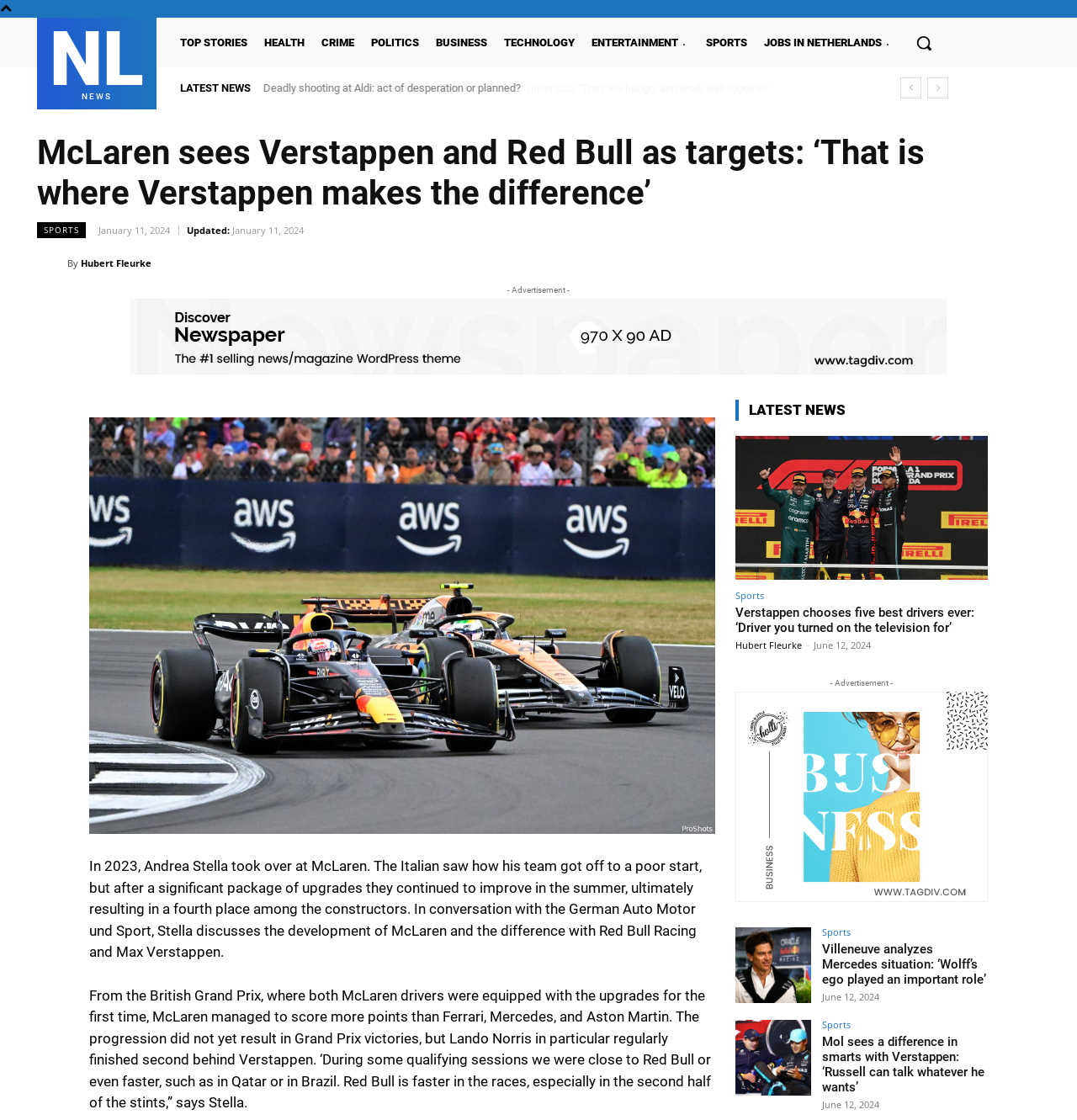Highlight the bounding box coordinates of the element you need to click to perform the following instruction: "Read the latest news."

[0.167, 0.073, 0.233, 0.084]